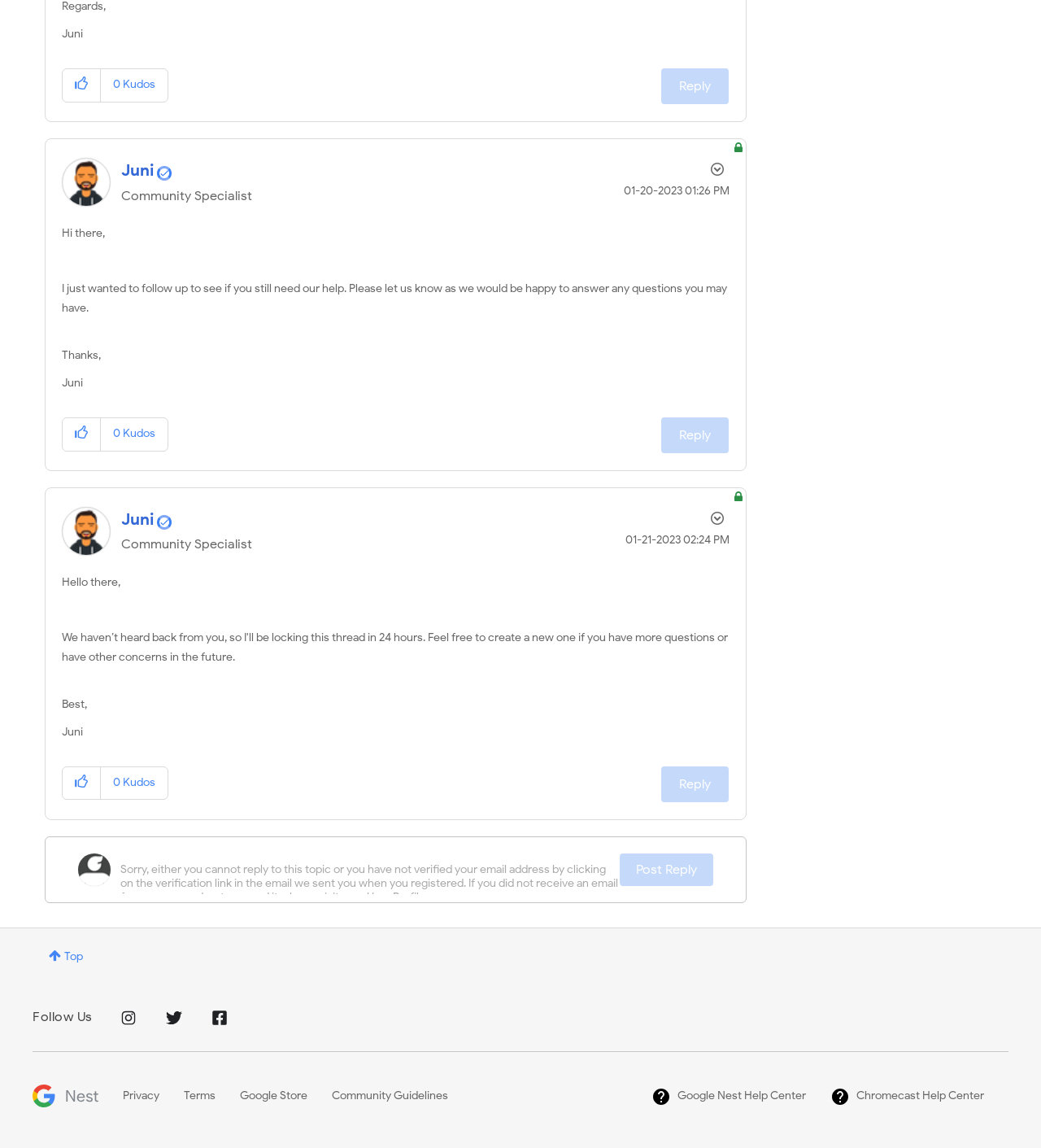Find the bounding box coordinates of the element's region that should be clicked in order to follow the given instruction: "Reply to comment". The coordinates should consist of four float numbers between 0 and 1, i.e., [left, top, right, bottom].

[0.636, 0.06, 0.7, 0.091]